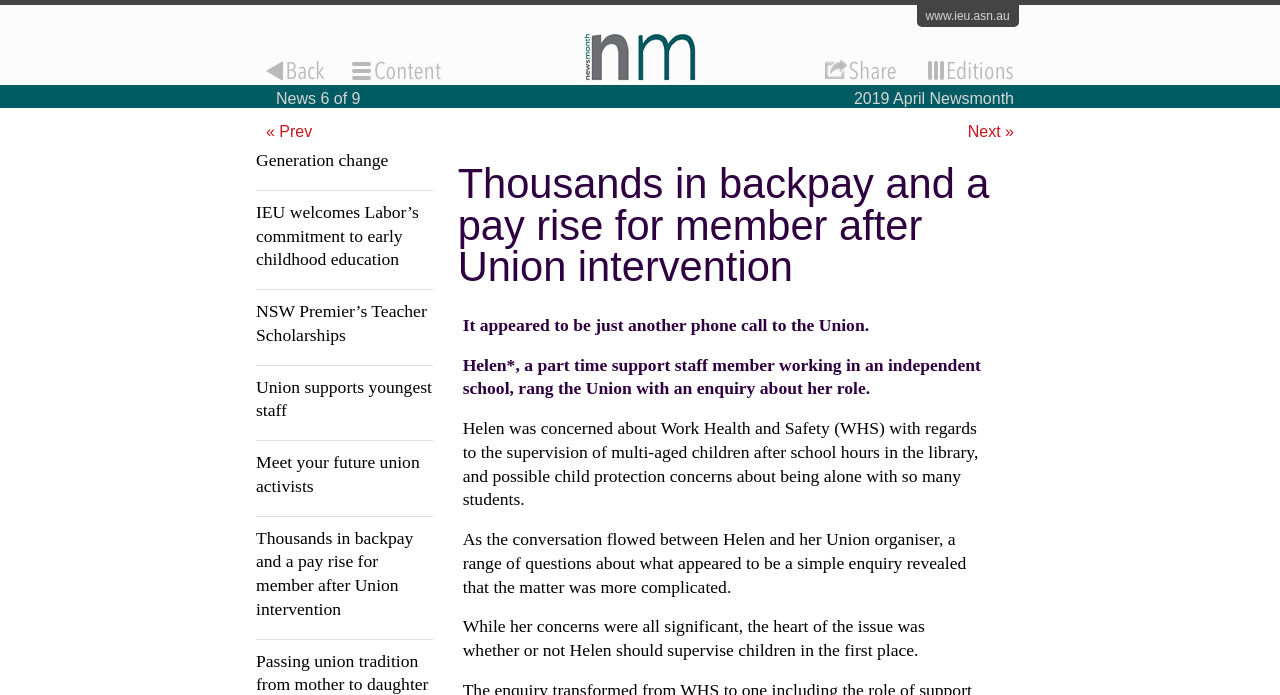What is Helen's concern about?
Using the image, provide a concise answer in one word or a short phrase.

Work Health and Safety